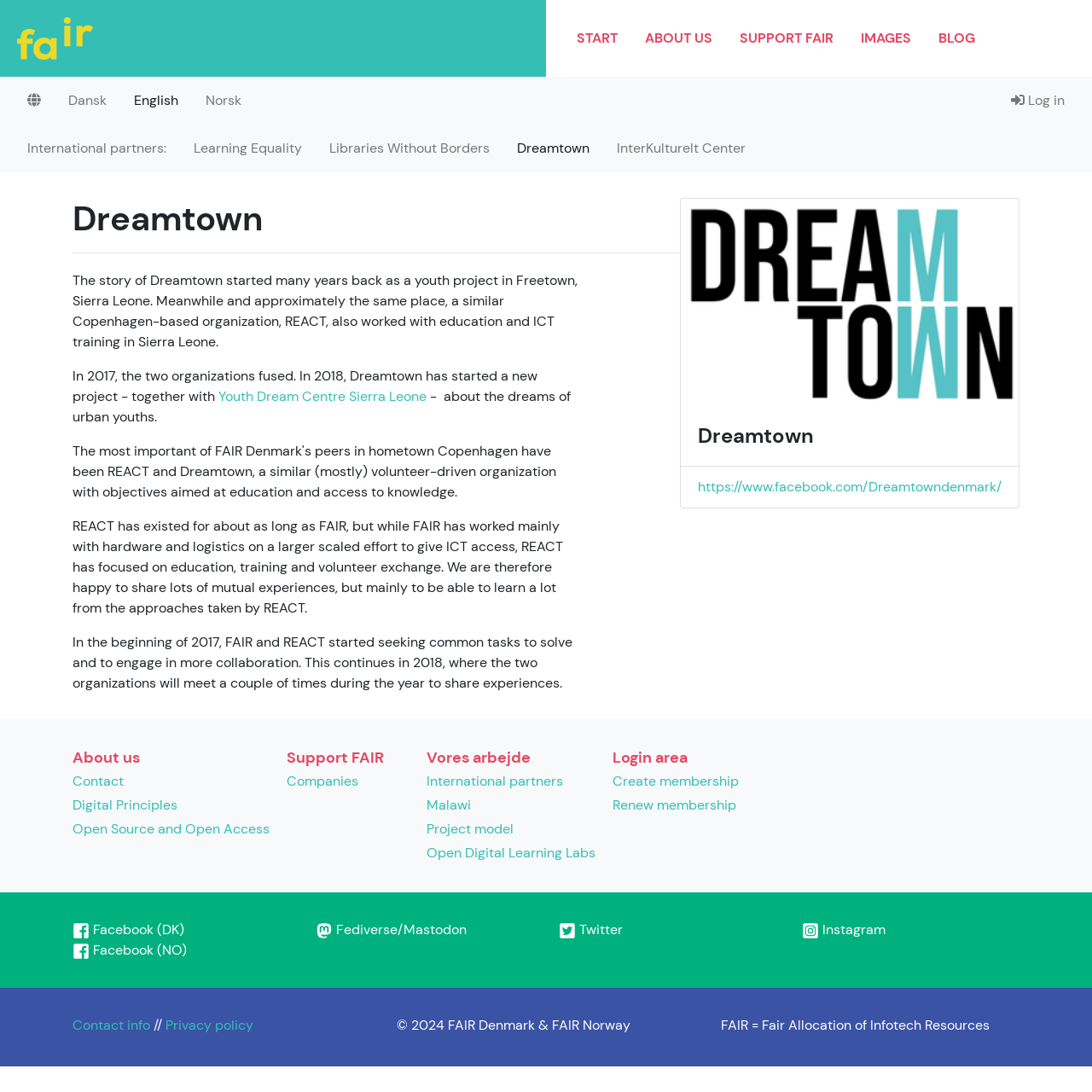From the webpage screenshot, predict the bounding box of the UI element that matches this description: "About us".

[0.578, 0.02, 0.665, 0.051]